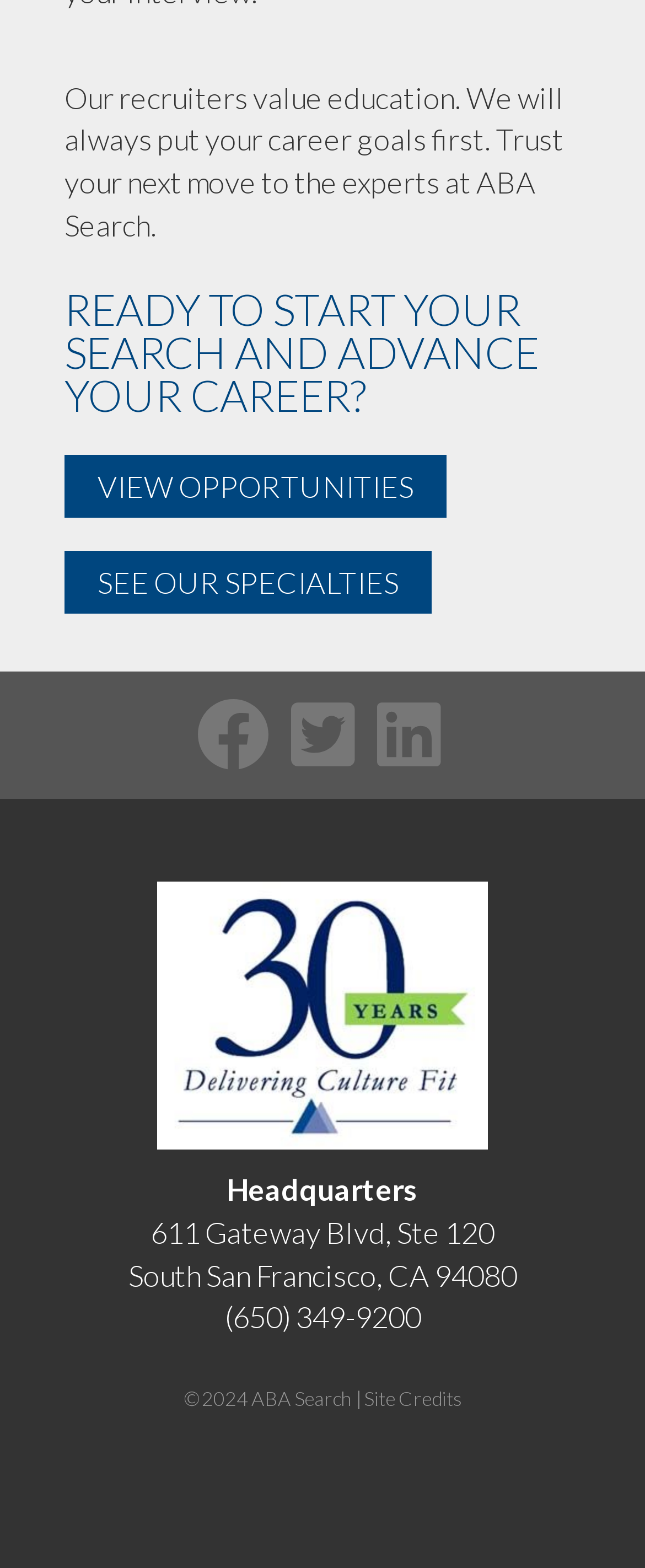Using the provided element description: "(650) 349-9200", determine the bounding box coordinates of the corresponding UI element in the screenshot.

[0.347, 0.828, 0.653, 0.852]